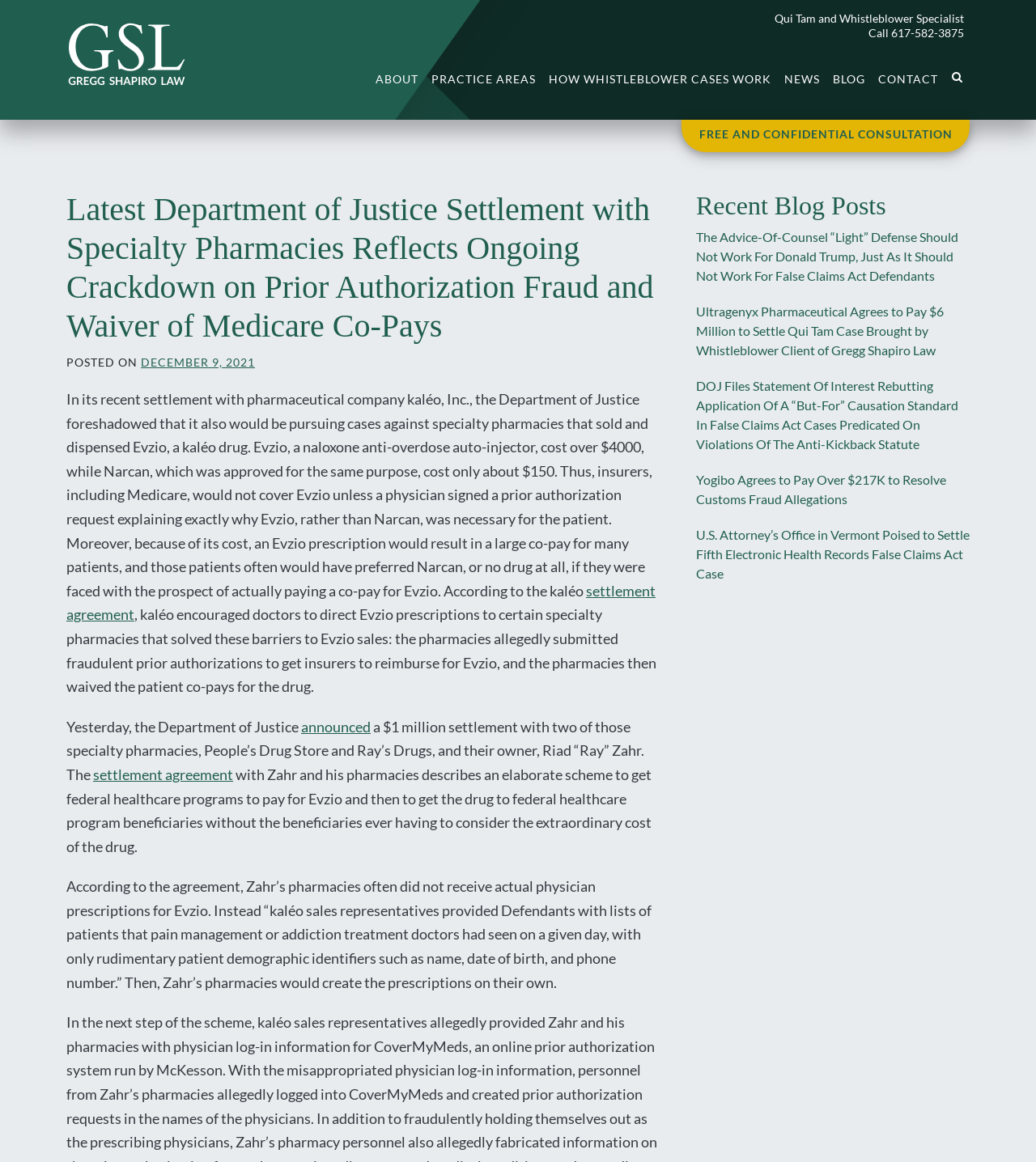Extract the bounding box coordinates for the described element: "How Whistleblower Cases Work". The coordinates should be represented as four float numbers between 0 and 1: [left, top, right, bottom].

[0.523, 0.055, 0.751, 0.081]